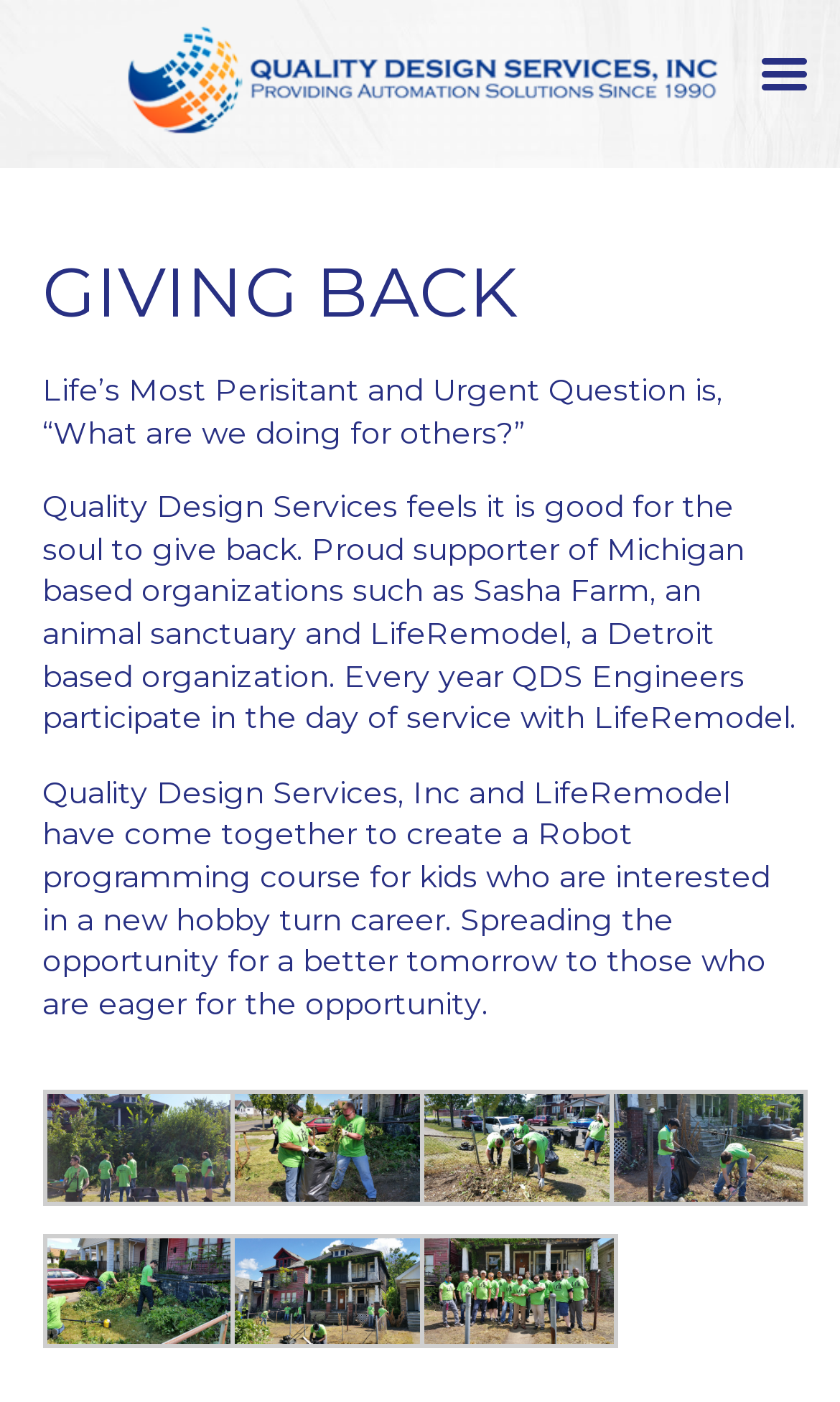Generate a thorough description of the webpage.

The webpage is about Quality Design Services (QDS), a Michigan Corporation that works with Detroit non-profit organizations. At the top of the page, there is a large image that spans almost the entire width of the page. Below the image, there is a section with a heading "GIVING BACK" in a prominent font. 

Under the heading, there are three paragraphs of text that describe QDS's charitable efforts. The first paragraph mentions that QDS feels it is good for the soul to give back and lists some Michigan-based organizations they support. The second paragraph describes a robot programming course for kids that QDS created in collaboration with LifeRemodel. The third paragraph is not clearly summarized, but it seems to continue discussing QDS's charitable efforts.

Below the paragraphs, there are four columns of links, each with a heading that is not explicitly stated. The links are organized into four groups, with each group having a distinct set of links. The columns are evenly spaced and take up the majority of the page's width. The links are positioned near the bottom of the page, with some space between them and the paragraphs above.